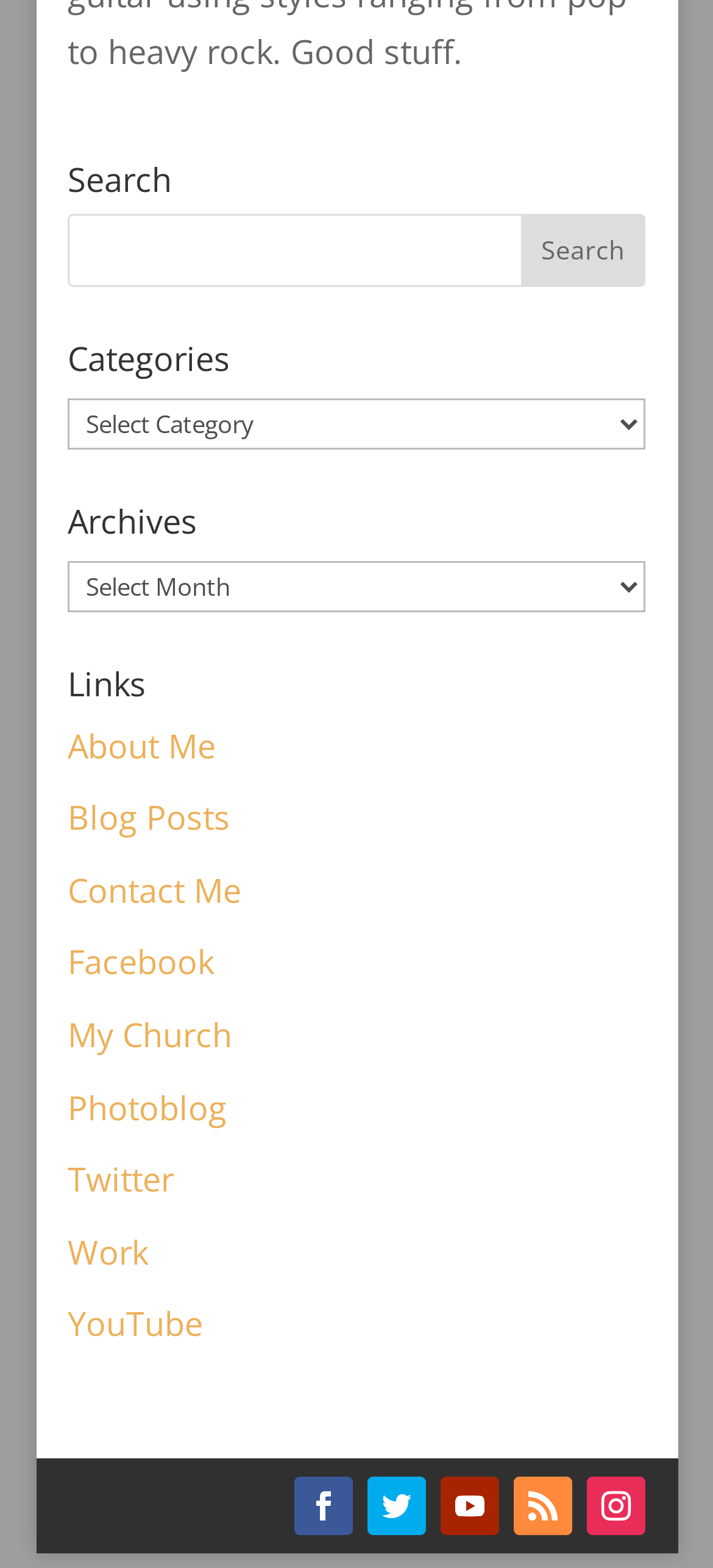What is the second combobox for?
From the image, respond with a single word or phrase.

Archives